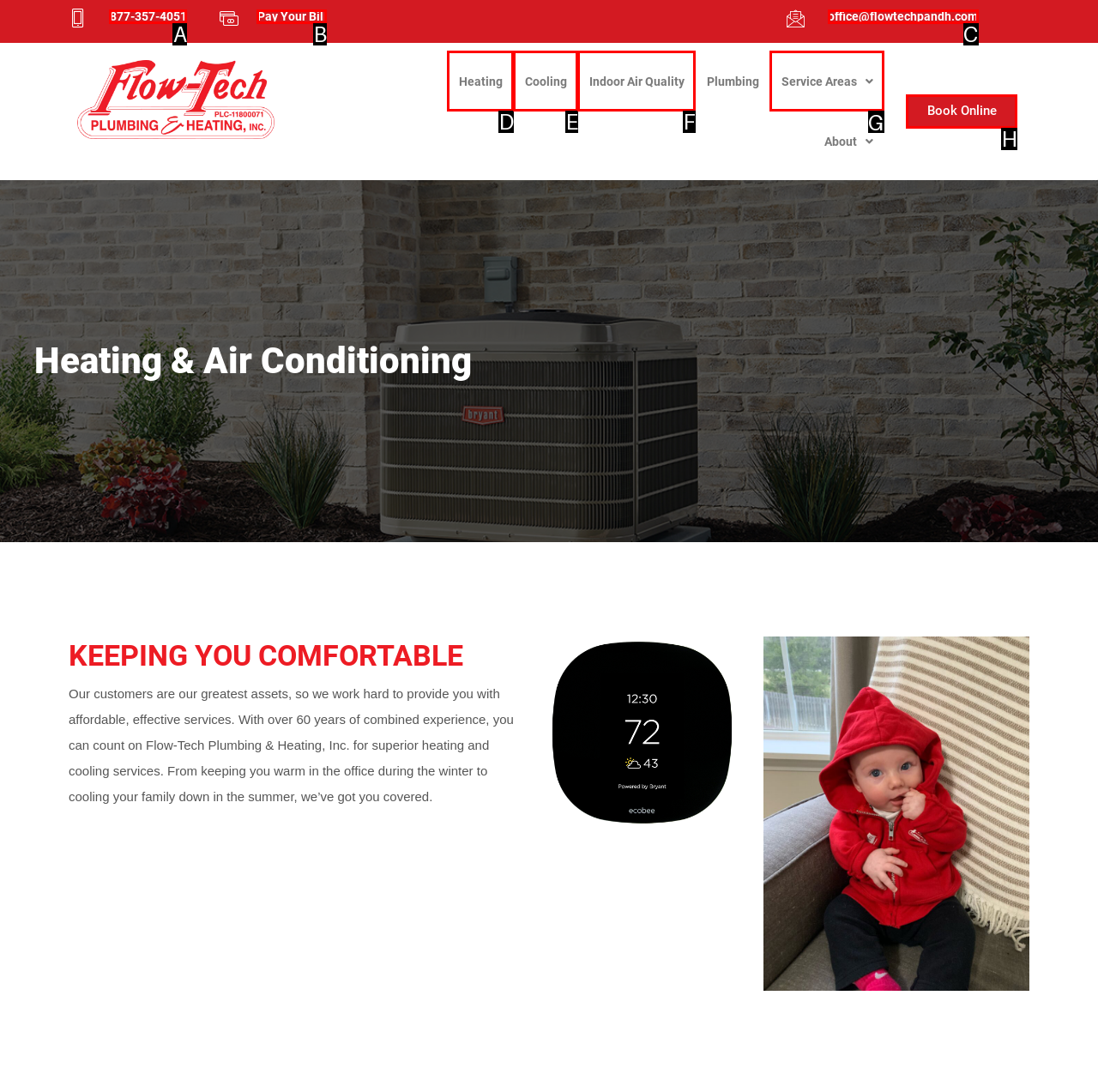Point out the HTML element I should click to achieve the following: Explore service areas Reply with the letter of the selected element.

G